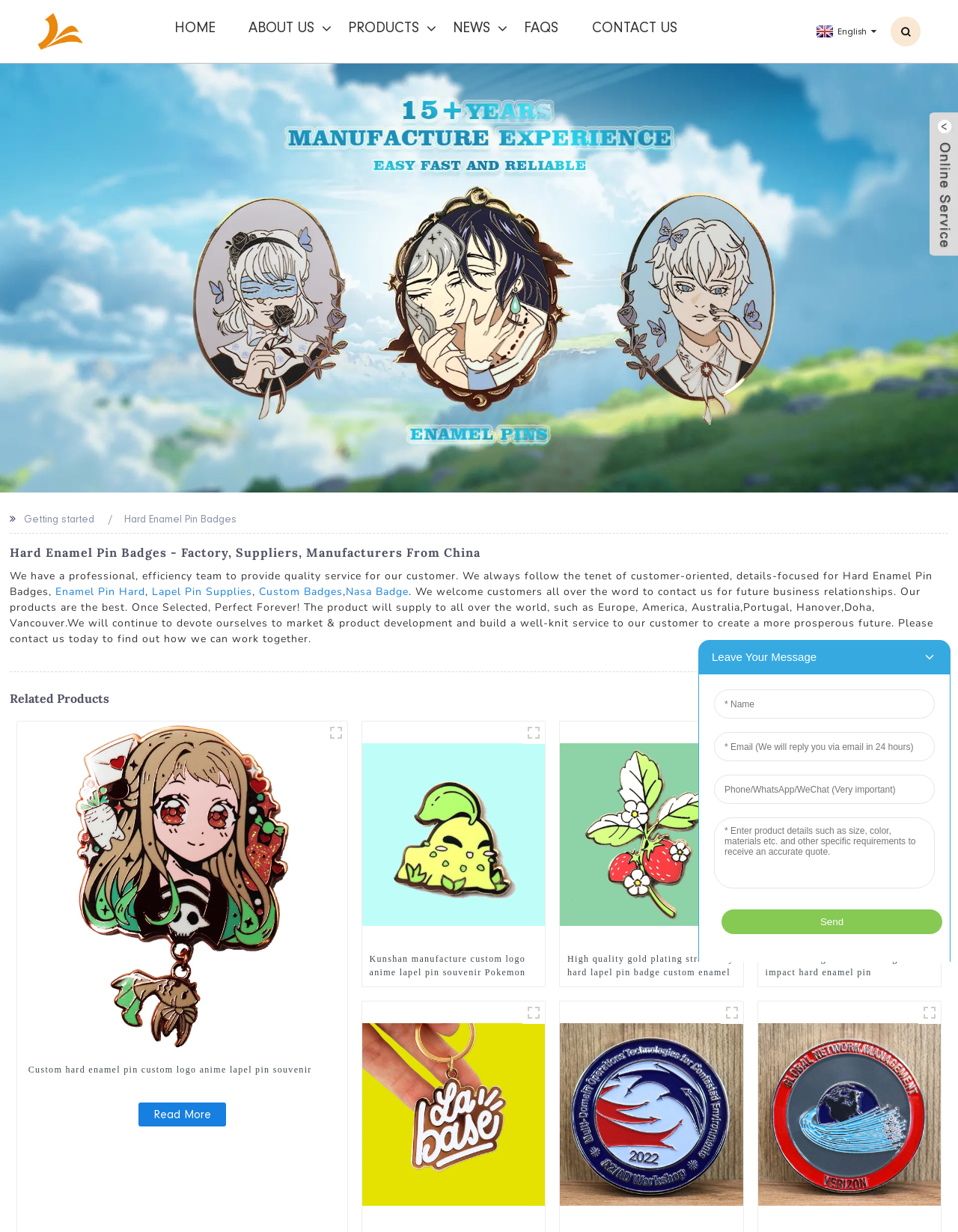Identify the bounding box of the UI element that matches this description: "FAQs".

[0.539, 0.013, 0.59, 0.032]